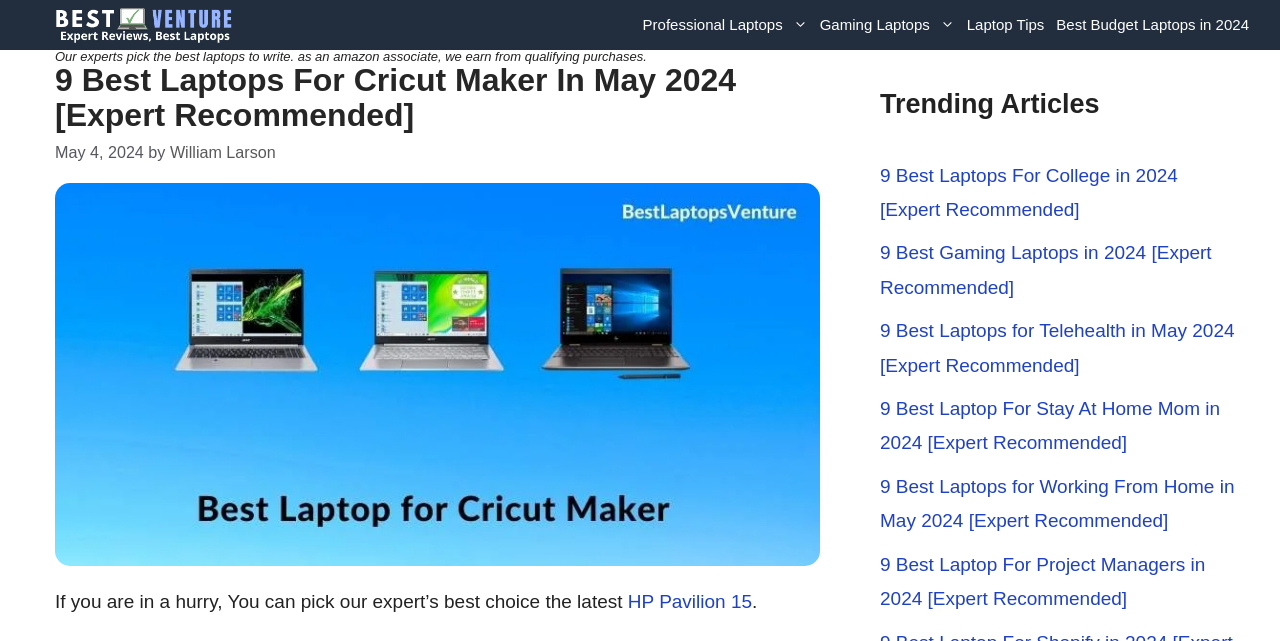Identify the bounding box coordinates for the region to click in order to carry out this instruction: "Click on the 'Best Laptops Venture' link". Provide the coordinates using four float numbers between 0 and 1, formatted as [left, top, right, bottom].

[0.043, 0.02, 0.184, 0.053]